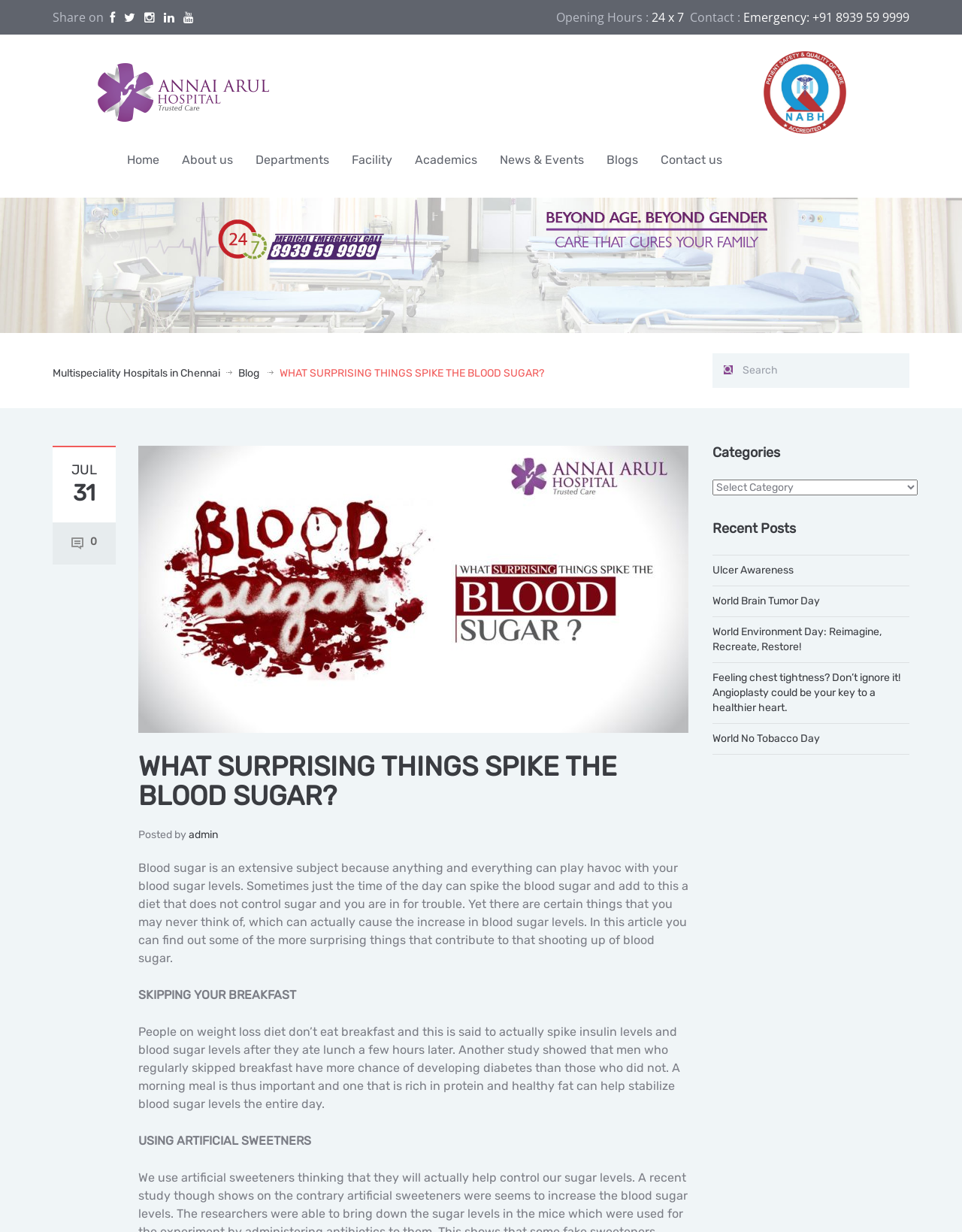Predict the bounding box coordinates of the area that should be clicked to accomplish the following instruction: "Contact the hospital". The bounding box coordinates should consist of four float numbers between 0 and 1, i.e., [left, top, right, bottom].

[0.773, 0.007, 0.945, 0.021]